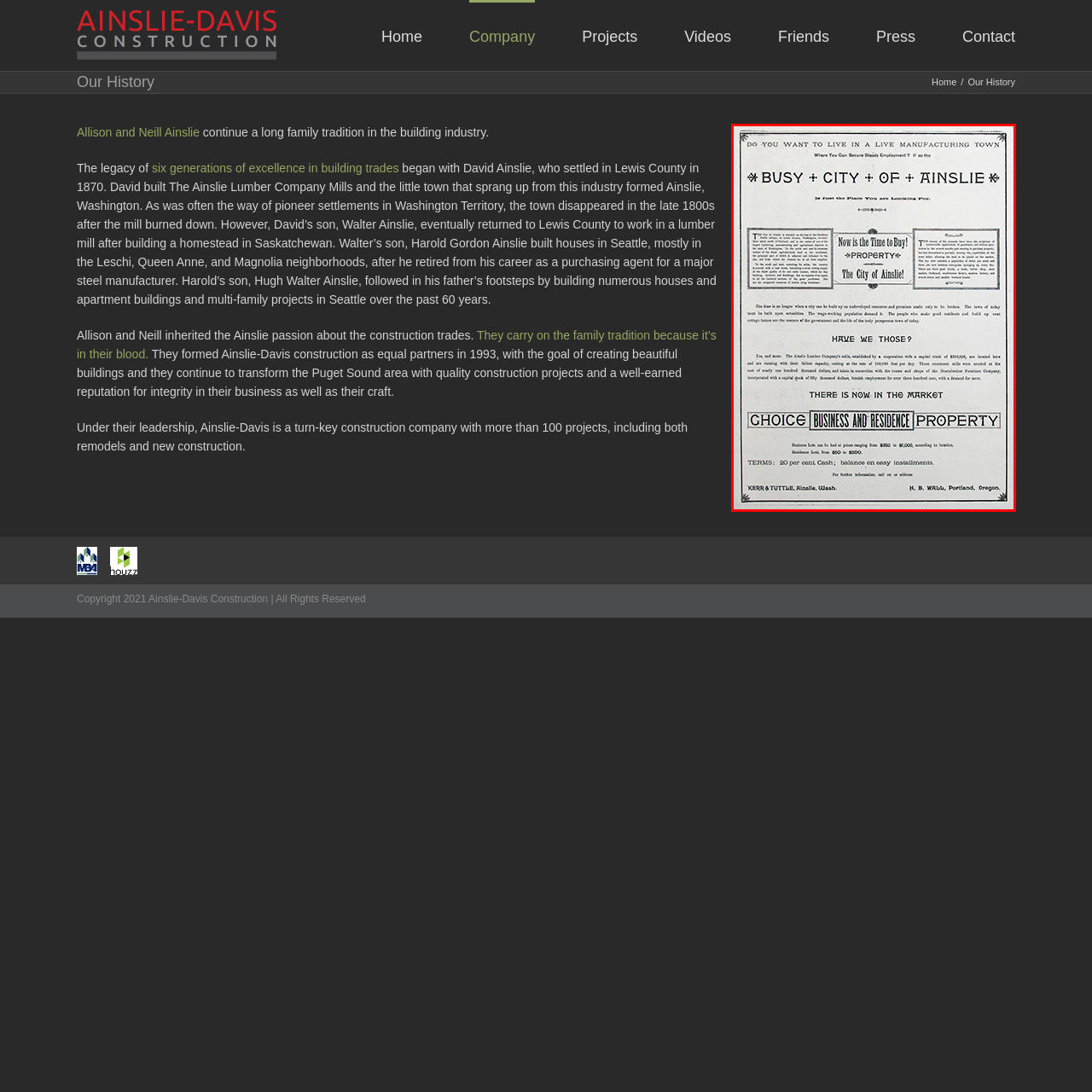What company is mentioned in the advertisement?
Pay attention to the image within the red bounding box and answer using just one word or a concise phrase.

Ainslie Lumber Company